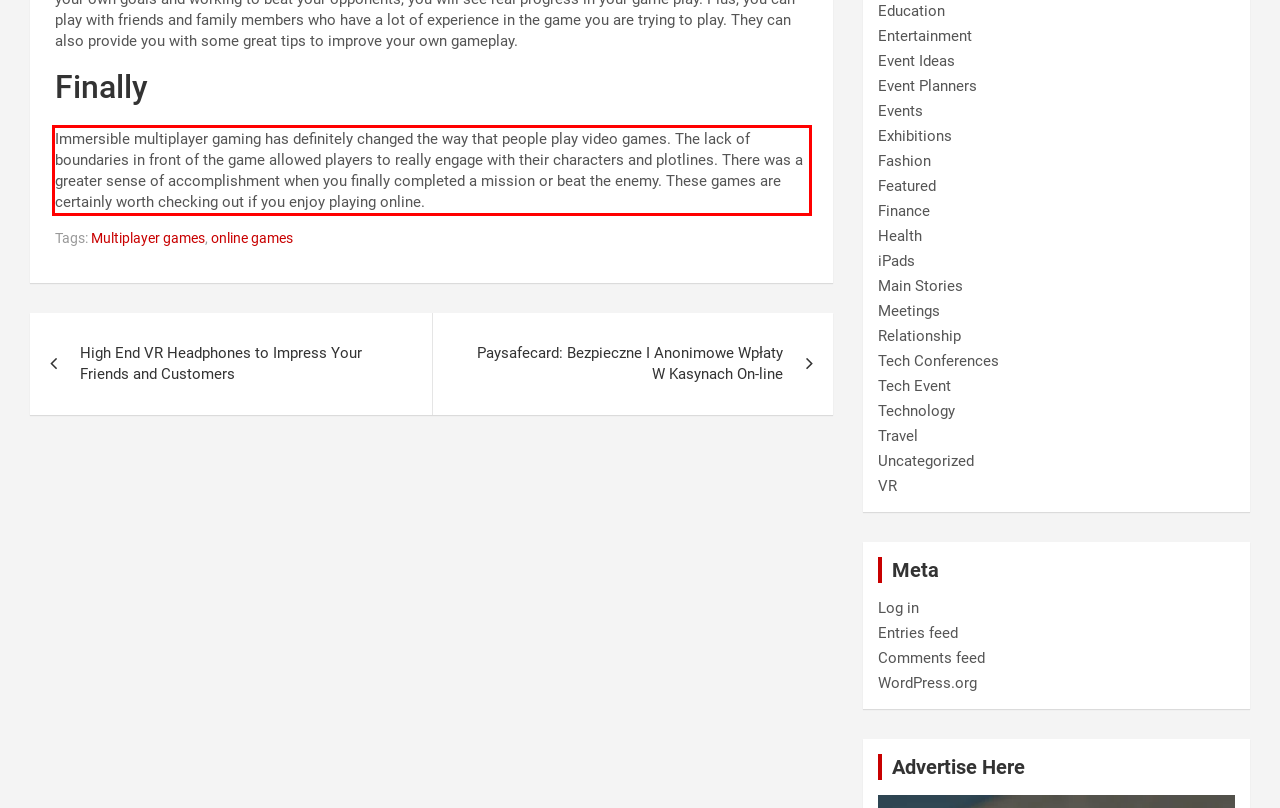From the provided screenshot, extract the text content that is enclosed within the red bounding box.

Immersible multiplayer gaming has definitely changed the way that people play video games. The lack of boundaries in front of the game allowed players to really engage with their characters and plotlines. There was a greater sense of accomplishment when you finally completed a mission or beat the enemy. These games are certainly worth checking out if you enjoy playing online.